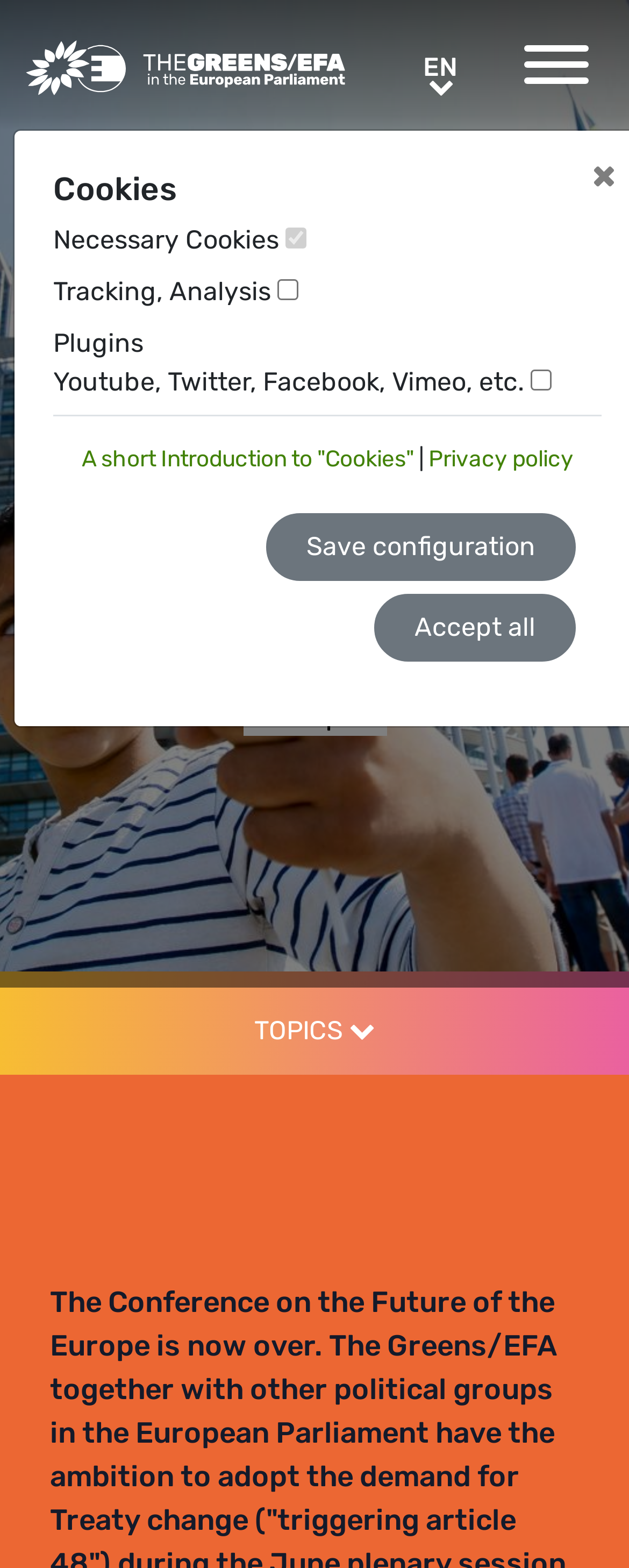Produce an elaborate caption capturing the essence of the webpage.

The webpage is about the Conference on the Future of Europe, with a focus on making Europe greener, fairer, more democratic, and more innovative. At the top left, there is a link to the Greens/EFA Home page. On the top right, there is a language selection link, currently set to "EN". 

Below the language selection, there is a prominent heading that reads "CONFERENCE ON THE FUTURE OF EUROPE". Underneath this heading, there is a paragraph of text that explains the conference's goal of creating a more democratic, resilient, socially just, innovative, efficient, fairer, and greener Europe.

On the left side of the page, there is a button labeled "TOPICS" with an arrow icon. This button is positioned about two-thirds of the way down the page.

A modal dialog box is displayed on top of the main content, with a heading that reads "Cookies". This dialog box contains several sections, including "Necessary Cookies", "Tracking, Analysis", and "Plugins". Each section has a checkbox and a brief description. There are also links to a short introduction to cookies and a privacy policy. At the bottom of the dialog box, there are two buttons: "Save configuration" and "Accept all".